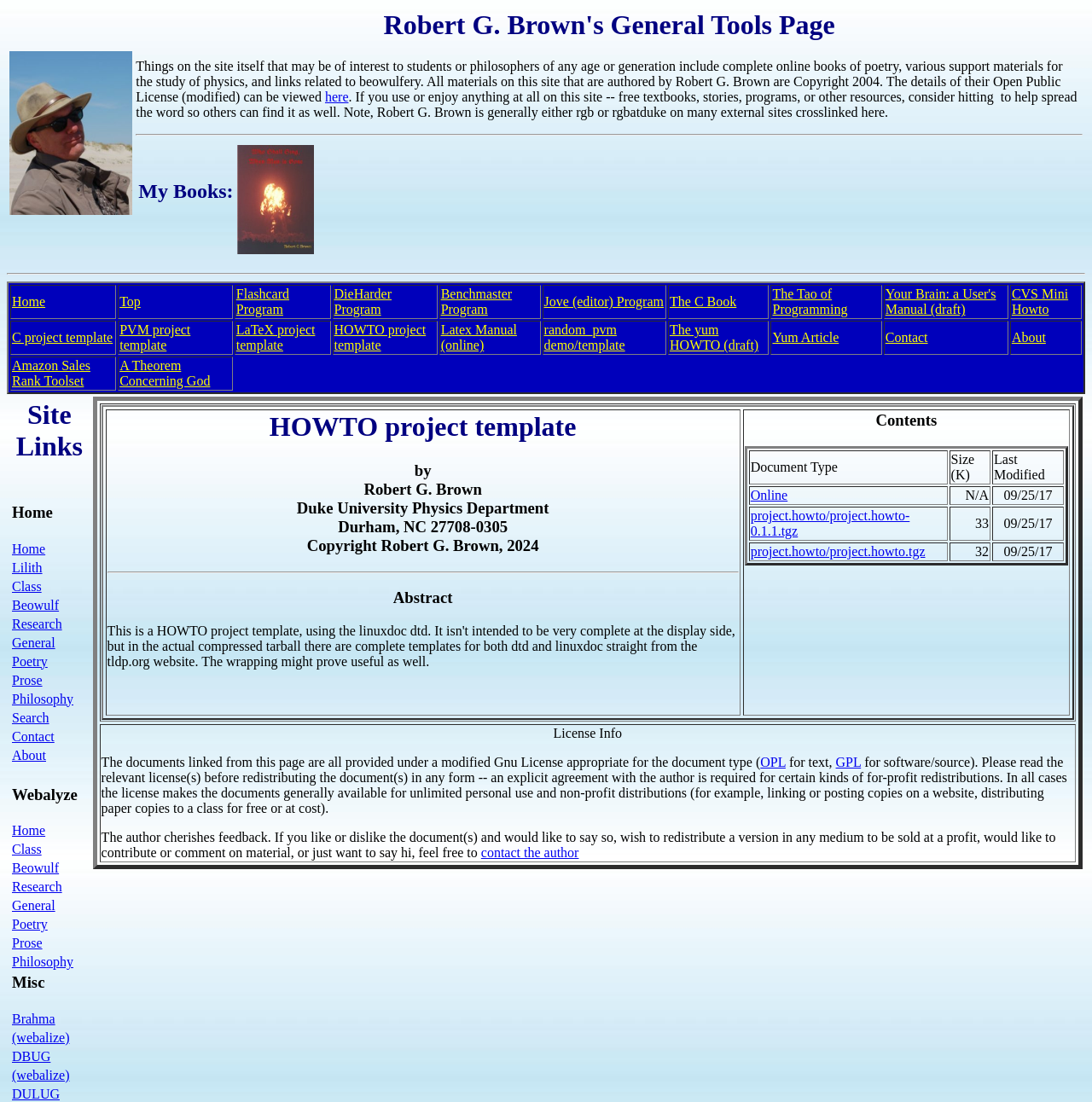Locate the primary headline on the webpage and provide its text.

Robert G. Brown's General Tools Page
